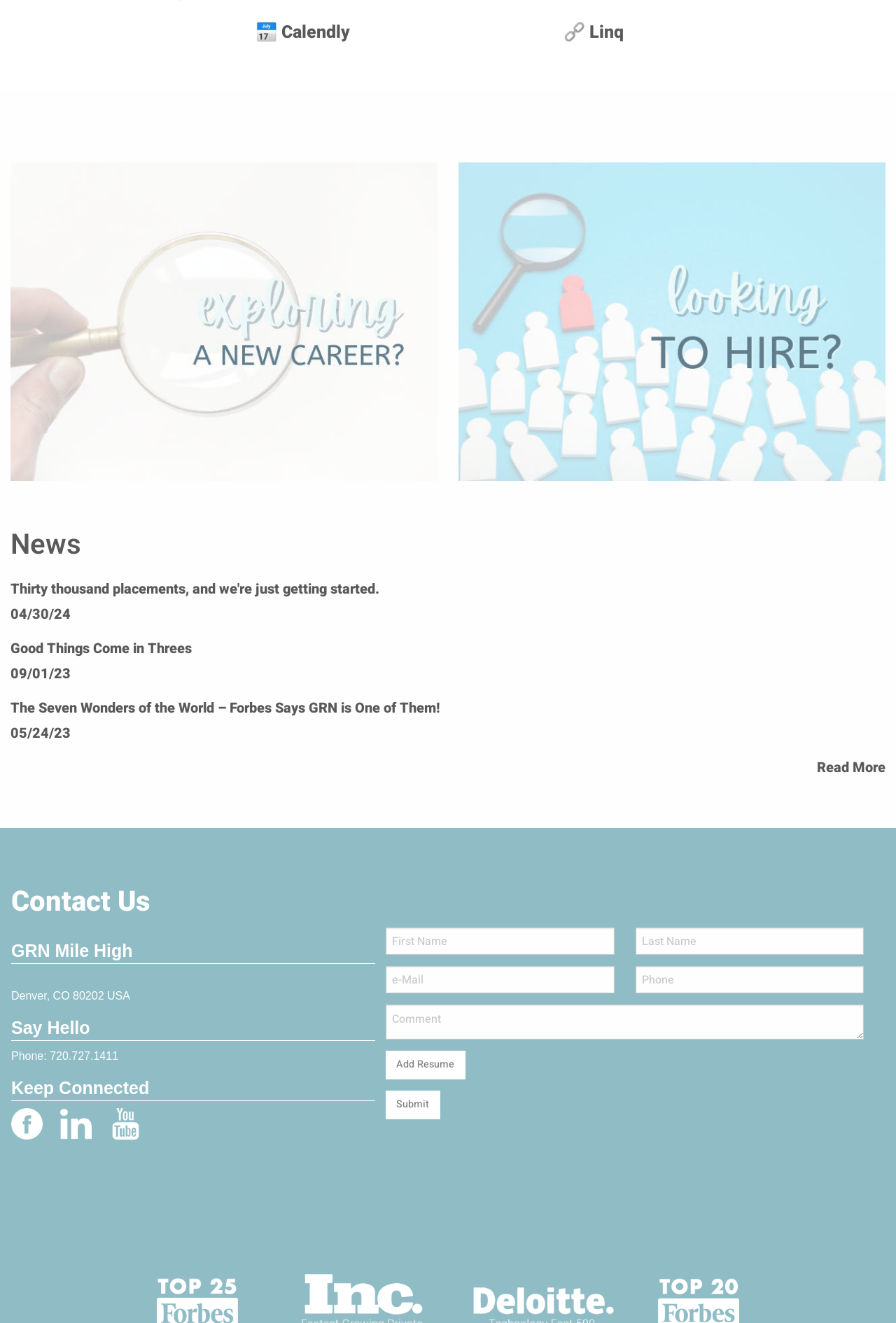Determine the coordinates of the bounding box that should be clicked to complete the instruction: "Click on Calendly". The coordinates should be represented by four float numbers between 0 and 1: [left, top, right, bottom].

[0.187, 0.015, 0.488, 0.034]